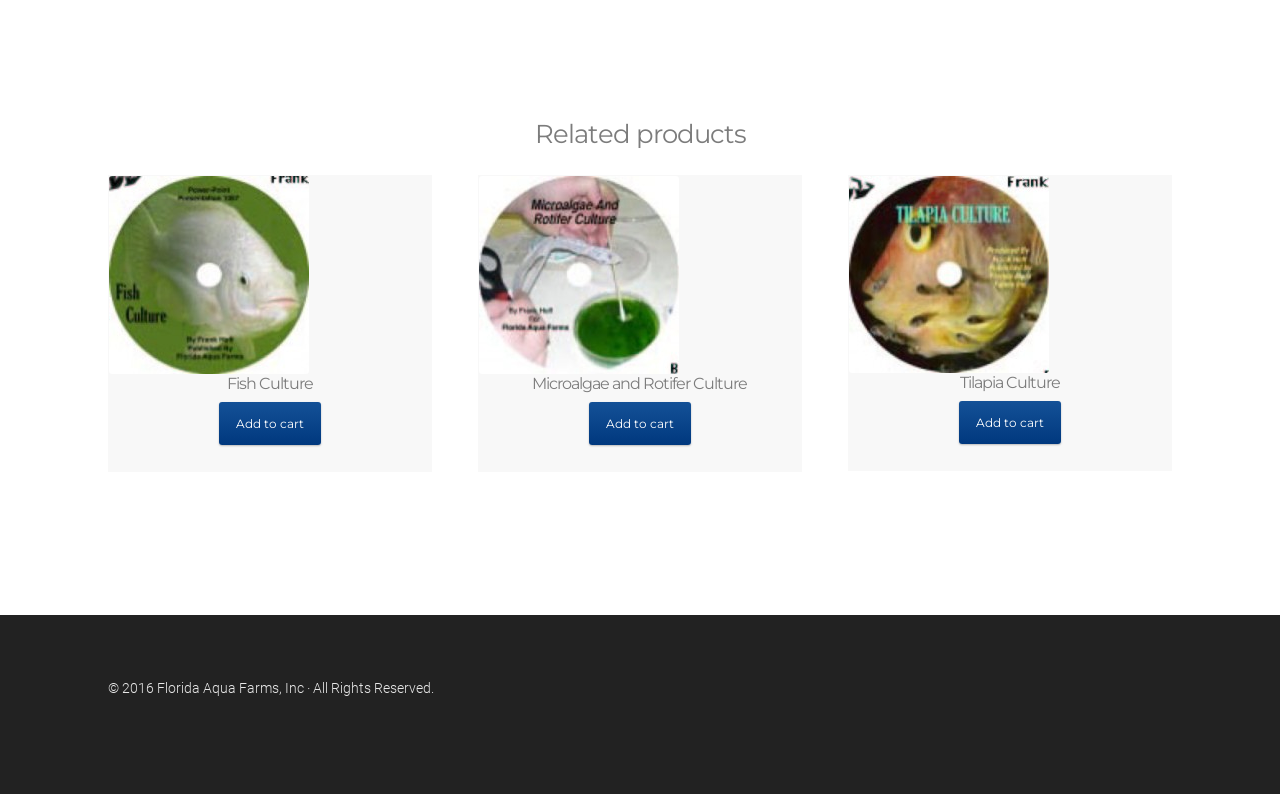What is the purpose of the links on this page?
Deliver a detailed and extensive answer to the question.

The links on this page, such as 'Fish Culture', 'Microalgae and Rotifer Culture', and 'Tilapia Culture', are likely product links that allow users to purchase related products. The presence of 'Add to cart' links next to each product link further supports this conclusion.